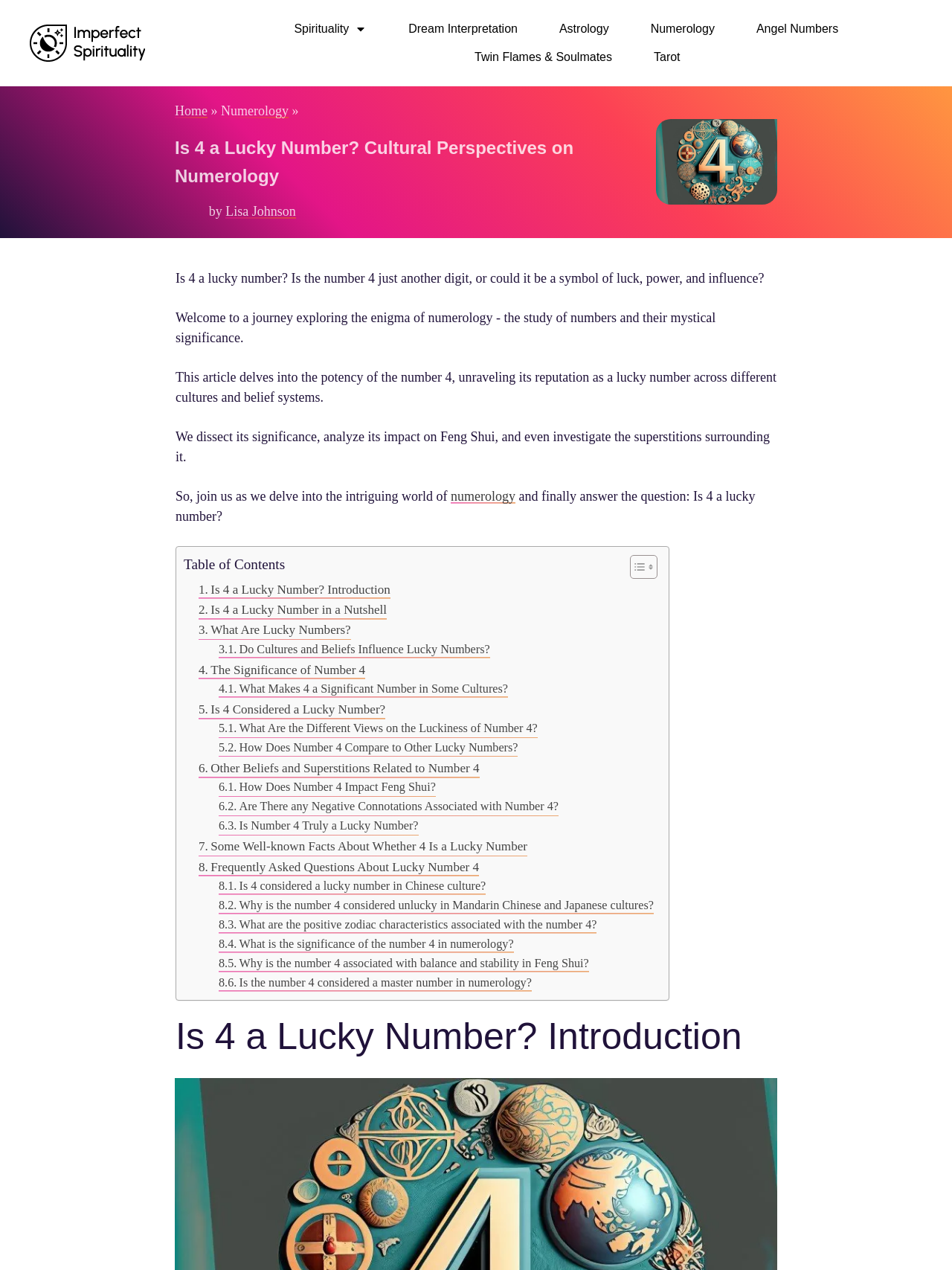Describe all significant elements and features of the webpage.

This webpage is about exploring the significance of the number 4 across different cultures and belief systems. At the top left corner, there is an Imperfect Spirituality logo, accompanied by a navigation menu with links to various spirituality-related topics, such as Dream Interpretation, Astrology, and Tarot. 

Below the navigation menu, there is a large illustrative image showing the number 4 in various cultural symbols and motifs, placed on a globe, reflecting global perspectives on the question of whether 4 is a lucky number. 

On the left side of the page, there is a section with a heading "Is 4 a Lucky Number? Cultural Perspectives on Numerology" and a subheading that asks if the number 4 is just another digit or a symbol of luck, power, and influence. This section introduces the concept of numerology and its significance in different cultures.

The main content of the page is divided into sections, each exploring a specific aspect of the number 4, such as its significance, cultural beliefs, and superstitions surrounding it. There is also a table of contents on the right side of the page, which allows users to navigate to specific sections of the article.

Throughout the page, there are several links to related topics, such as the significance of number 4 in Feng Shui, its comparison to other lucky numbers, and its impact on different cultures. The page also features an author image and a brief introduction to the author, Lisa Johnson.

Overall, the webpage provides a comprehensive exploration of the number 4 and its significance in various cultures and belief systems, making it a valuable resource for those interested in numerology and spirituality.